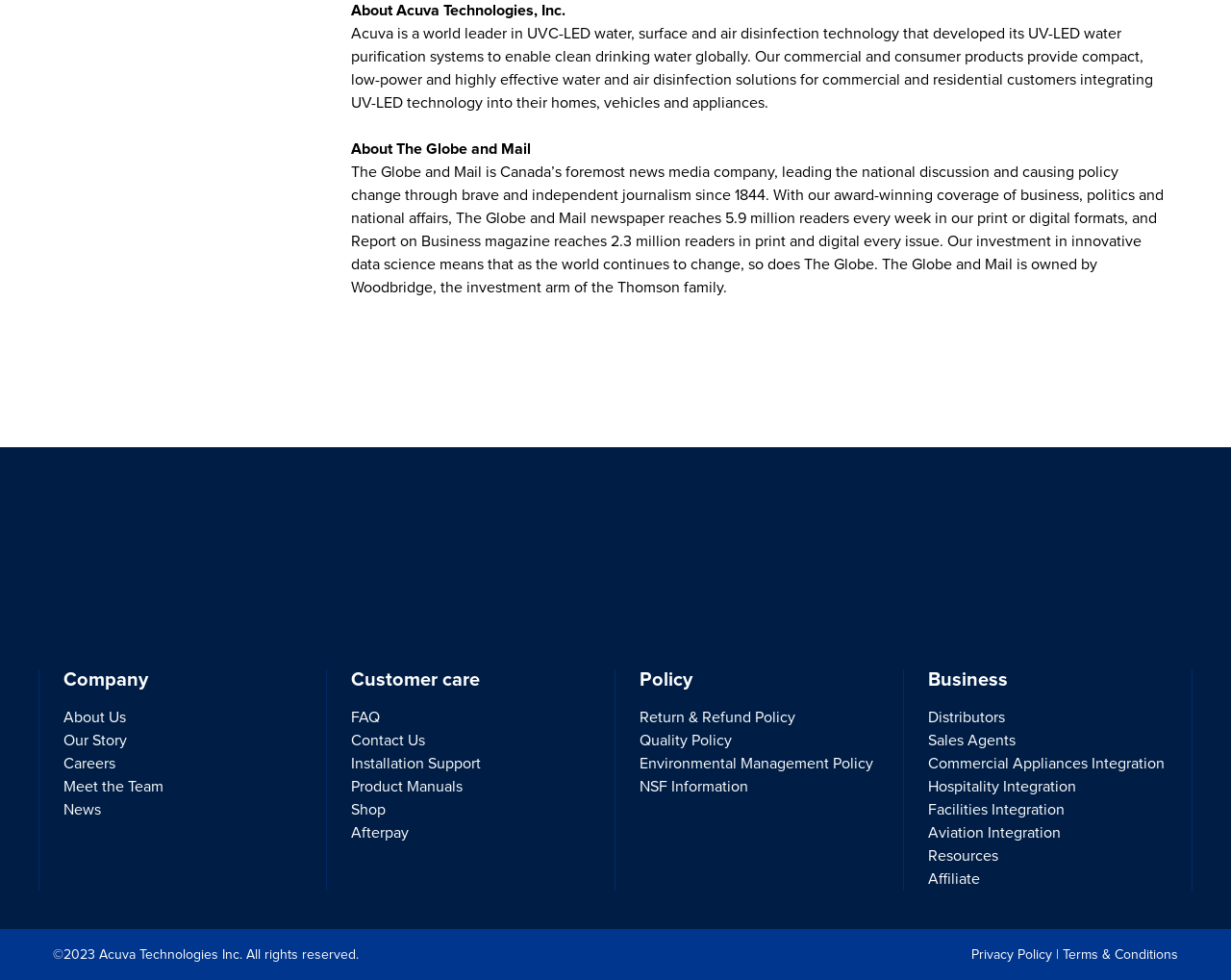Find the bounding box coordinates for the area you need to click to carry out the instruction: "Click About Us". The coordinates should be four float numbers between 0 and 1, indicated as [left, top, right, bottom].

[0.052, 0.722, 0.102, 0.742]